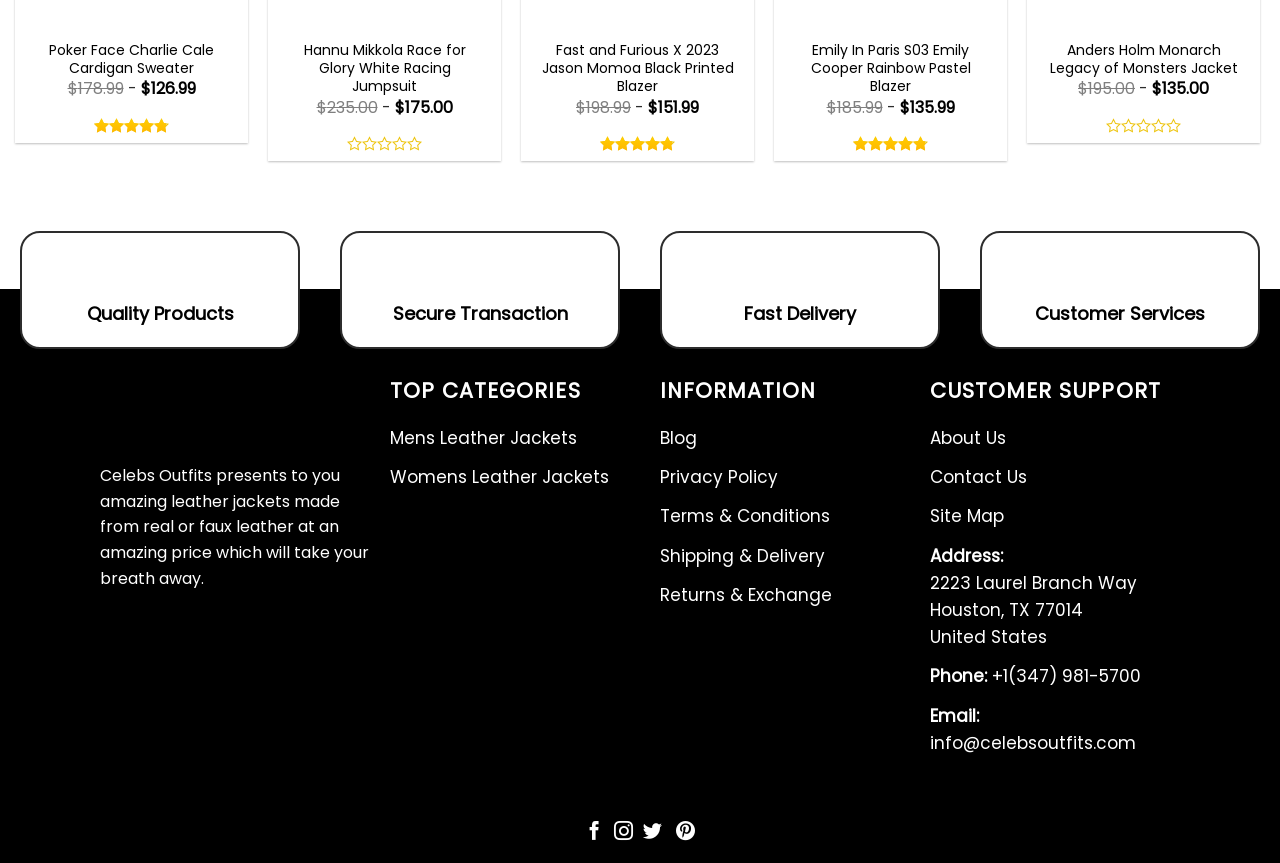How many social media platforms are listed for following?
Please use the image to deliver a detailed and complete answer.

At the bottom of the webpage, there are four social media platforms listed for following: Facebook, Instagram, Twitter, and Pinterest.